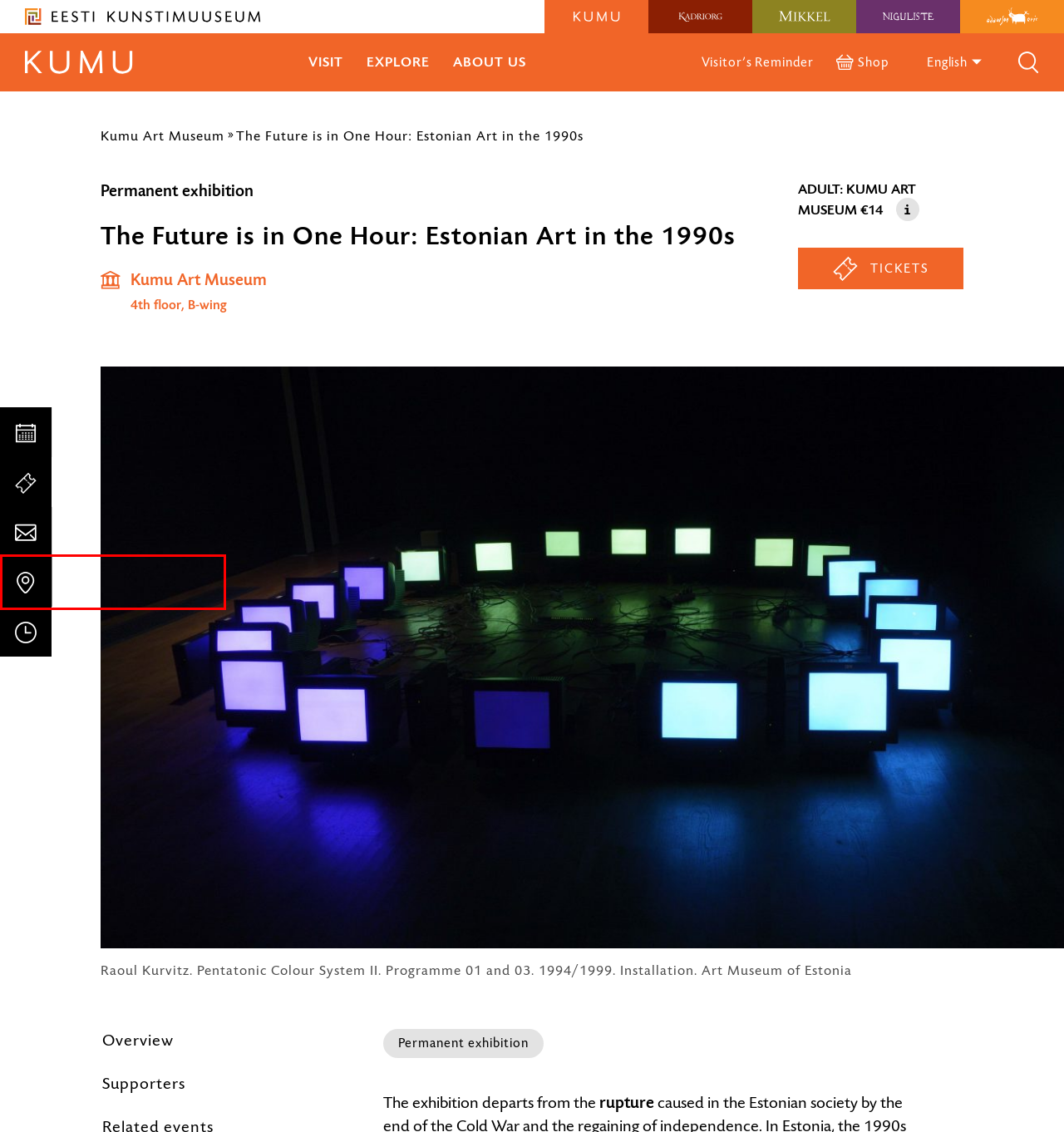Look at the screenshot of a webpage, where a red bounding box highlights an element. Select the best description that matches the new webpage after clicking the highlighted element. Here are the candidates:
A. Tickets - Art Museum of Estonia E-shop
B. Art Museum of Estonia - Home
C. Home - Kadrioru kunstimuuseum
D. Kumu Art Museum- Estonian art from the 18th century until today
E. Home - Mikkeli muuseum
F. Calendar - Kumu kunstimuuseum
G. Getting here - Kumu kunstimuuseum
H. Main page - Art Museum of Estonia E-shop

G